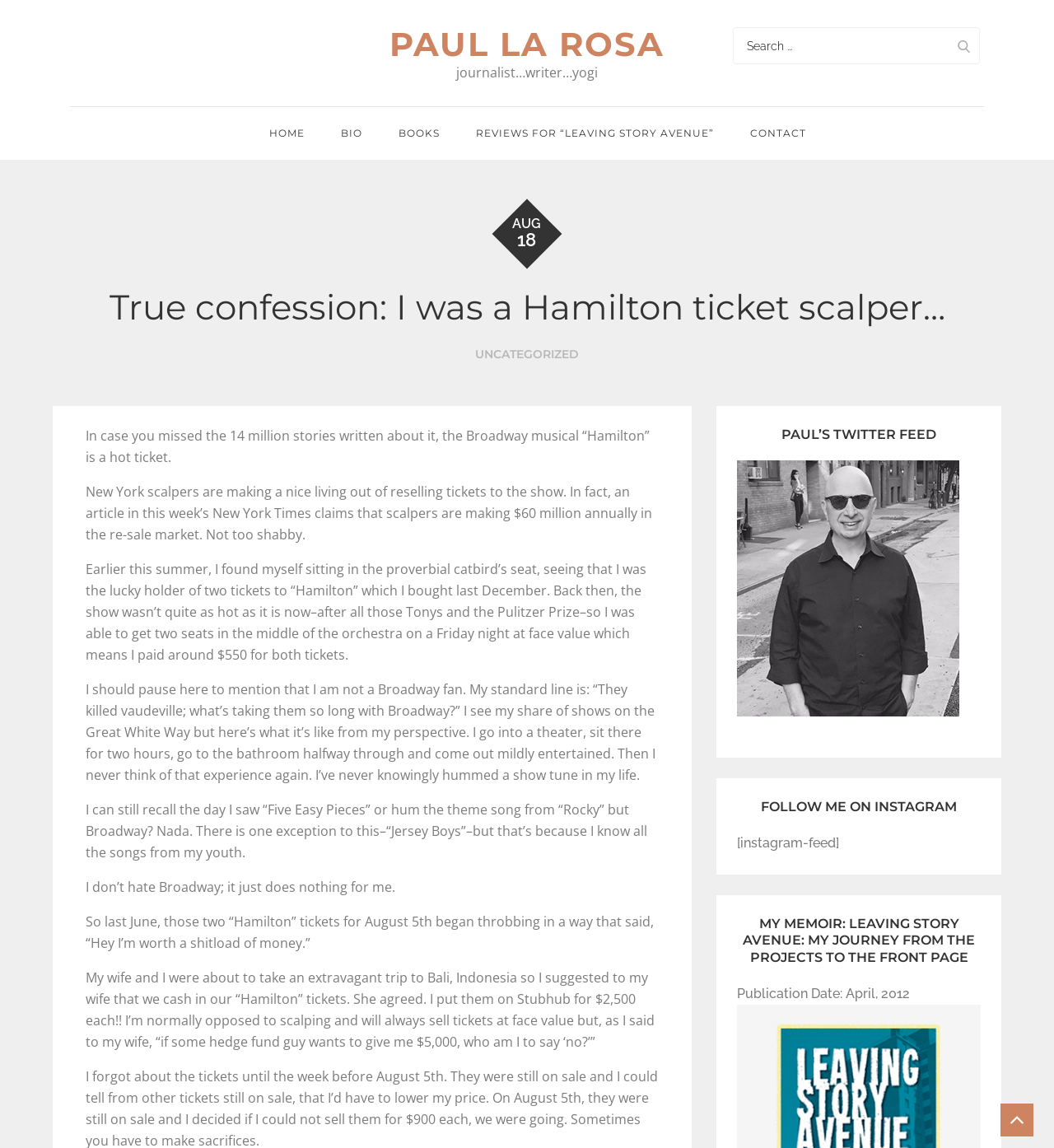Identify the coordinates of the bounding box for the element described below: "Contact". Return the coordinates as four float numbers between 0 and 1: [left, top, right, bottom].

[0.696, 0.094, 0.78, 0.139]